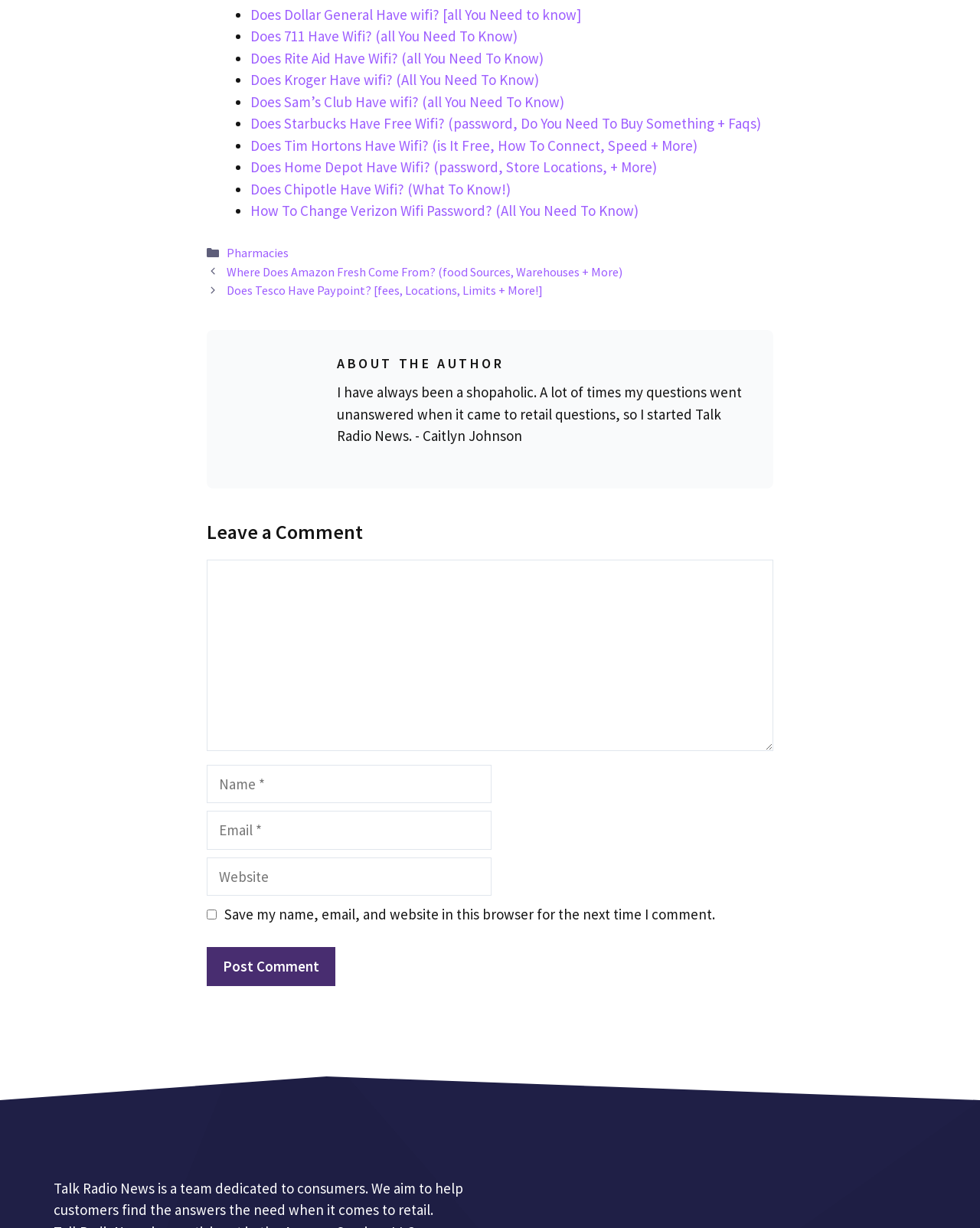Provide a brief response to the question below using one word or phrase:
What is the author's name?

Caitlyn Johnson